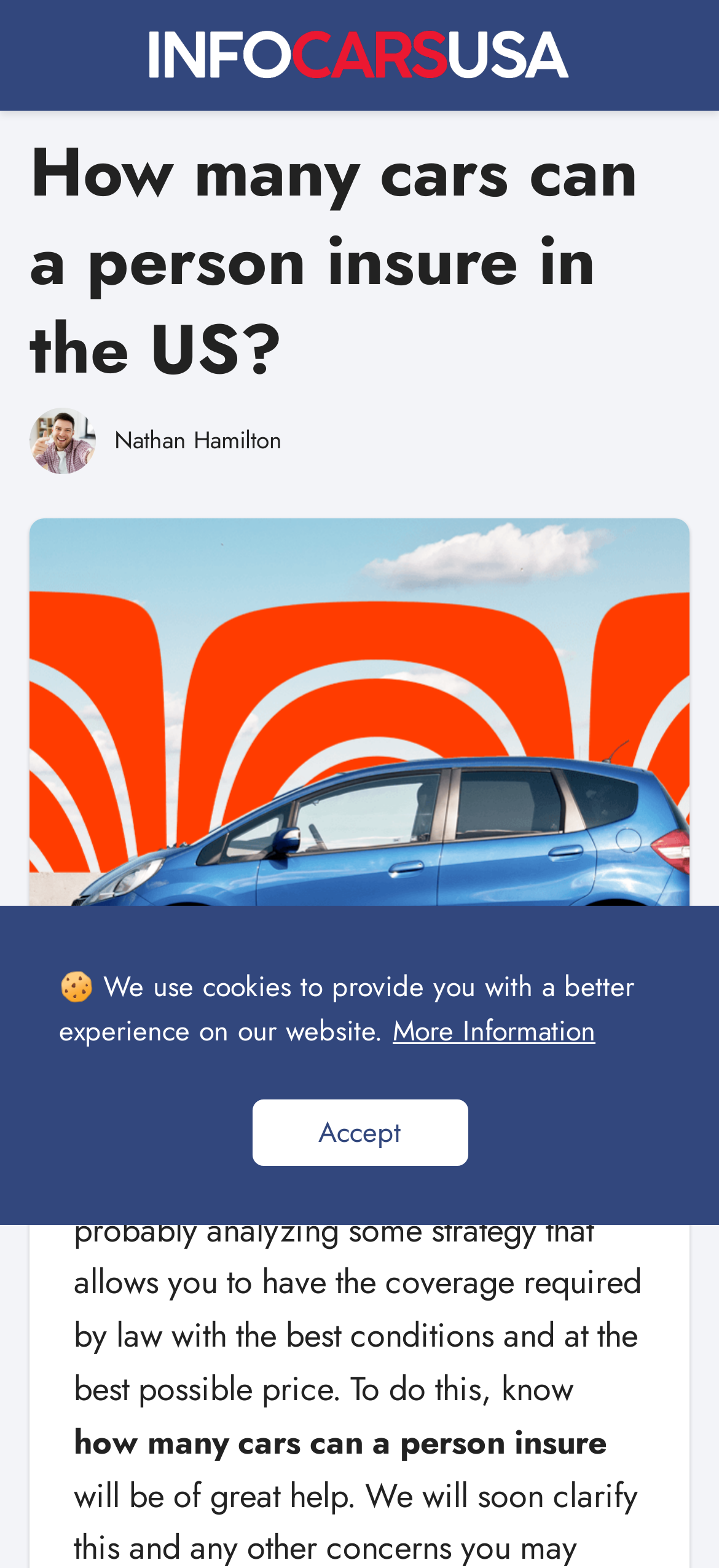Analyze the image and deliver a detailed answer to the question: What is the purpose of the article?

The purpose of the article can be understood by reading the introductory text, which states that the article aims to provide information on how to insure multiple cars with the best conditions and at the best possible price.